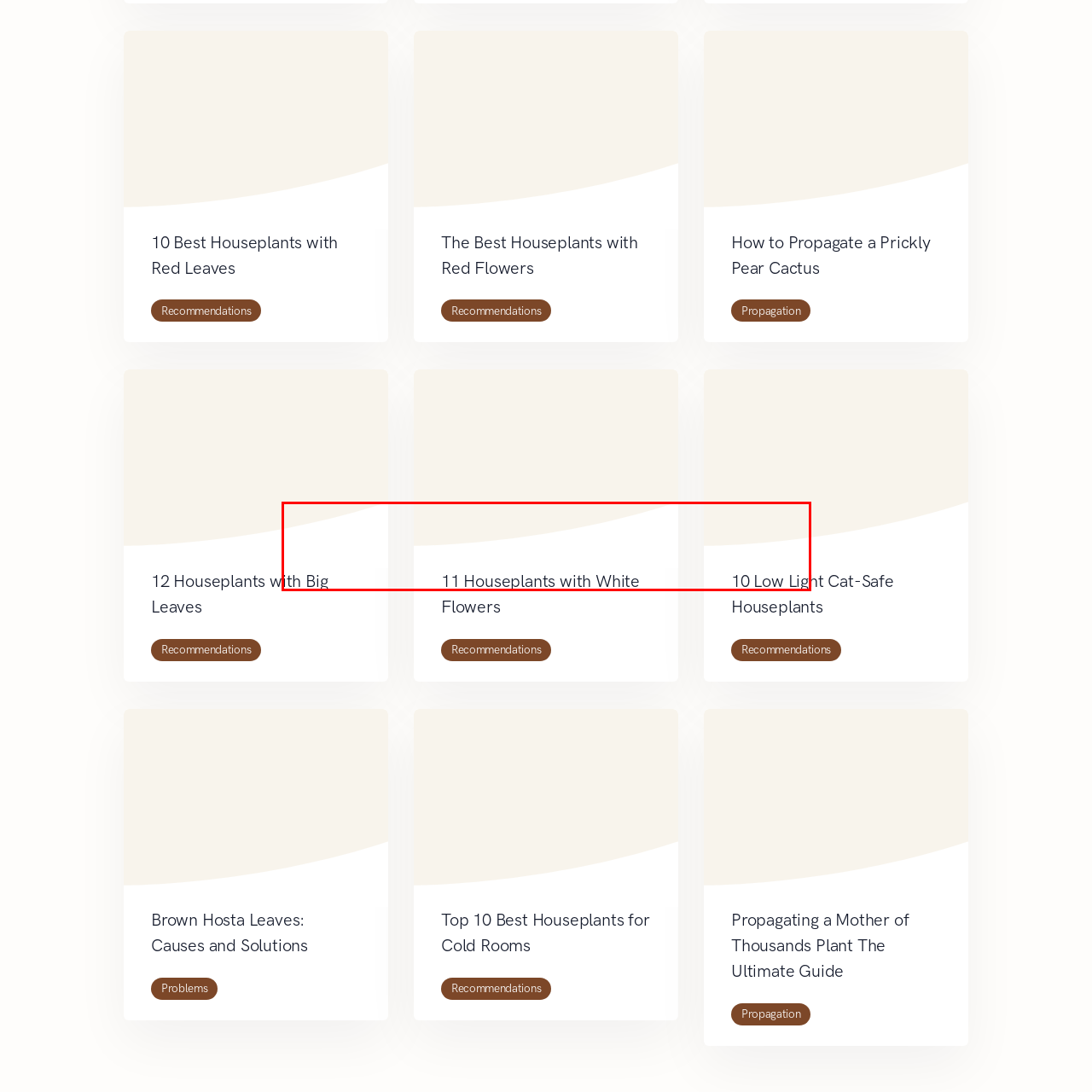What is the purpose of the visual?
Focus on the visual details within the red bounding box and provide an in-depth answer based on your observations.

The purpose of the visual is to provide inspiration or guidance to plant enthusiasts looking for ideas on incorporating white-flowered houseplants into their homes, alongside links for further exploration and recommendations.